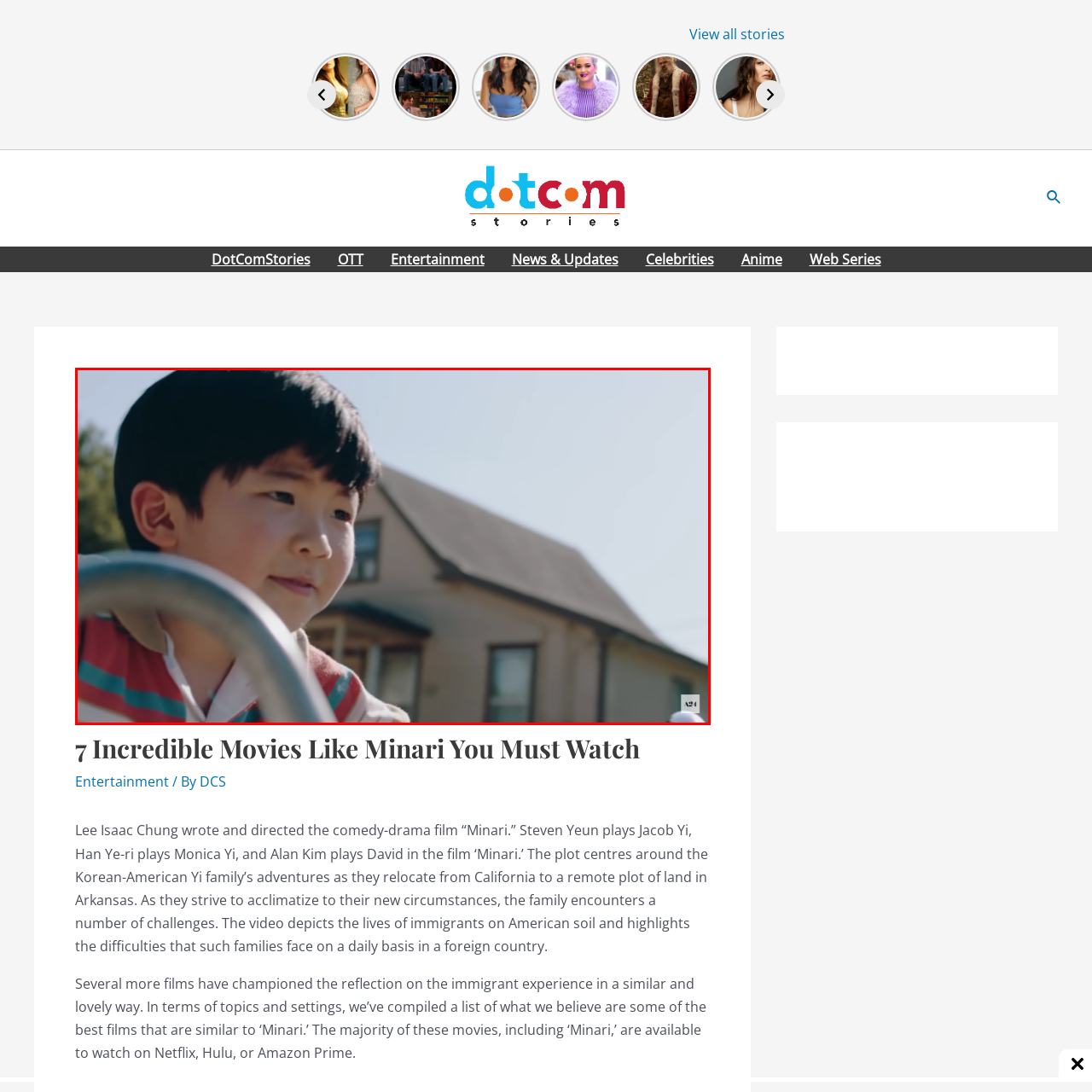Offer a detailed account of the image that is framed by the red bounding box.

In this serene outdoor scene from the film "Minari," a young boy is seen thoughtfully observing his surroundings while playing on a swing set. Dressed in a colorful striped shirt, he exudes a sense of innocence and curiosity. In the background, a modest house with multiple windows hints at a simple, family-oriented lifestyle. The warm sunlight bathes the scene, enhancing the nostalgic ambiance that captures a moment in the life of an immigrant family as they navigate their new home in Arkansas. This image beautifully reflects themes of childhood exploration and the nuances of adapting to a foreign environment, as depicted in the film's narrative about the Korean-American experience.